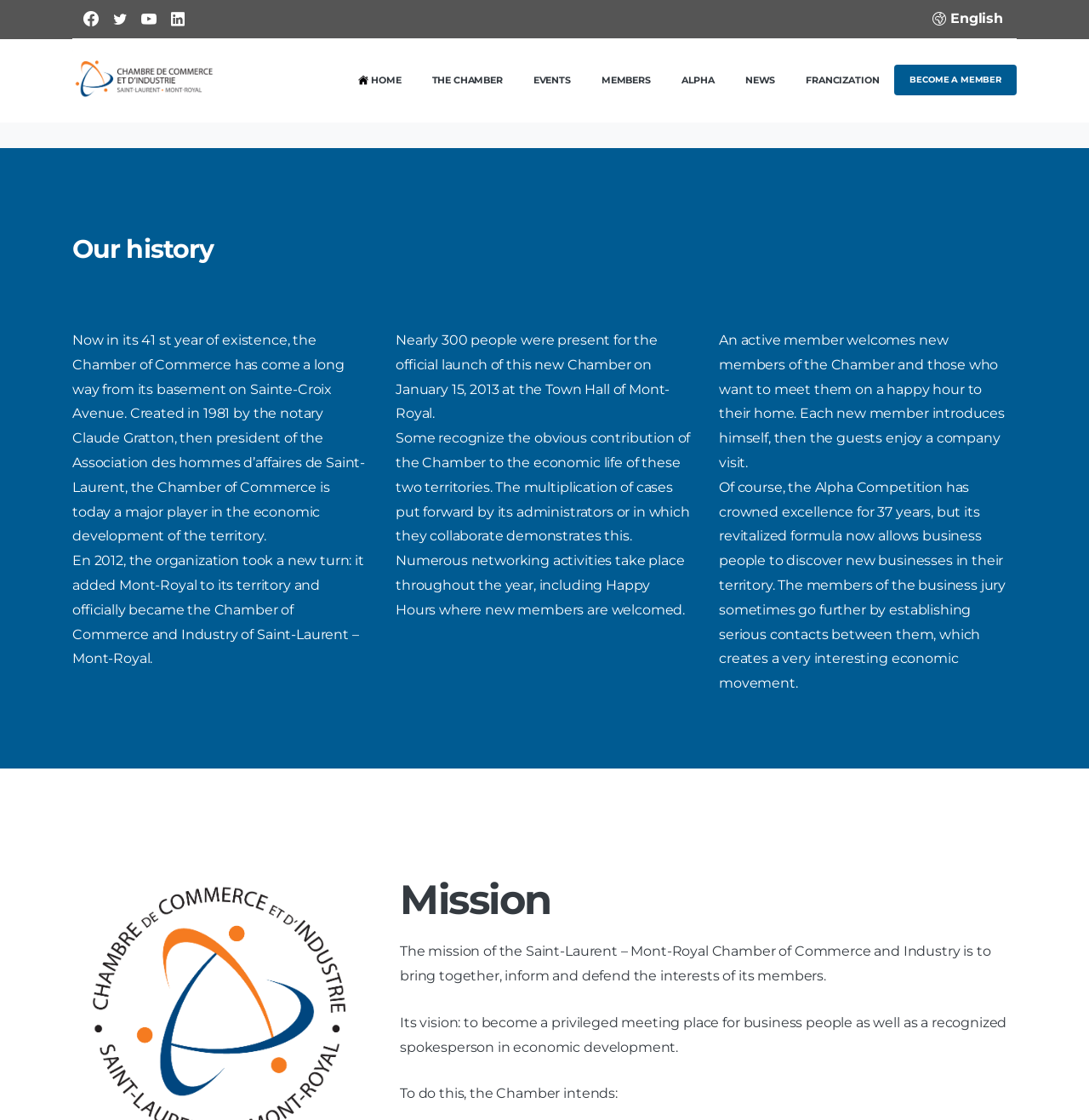Based on the element description parent_node: English title="Go to top", identify the bounding box coordinates for the UI element. The coordinates should be in the format (top-left x, top-left y, bottom-right x, bottom-right y) and within the 0 to 1 range.

[0.938, 0.957, 0.977, 0.995]